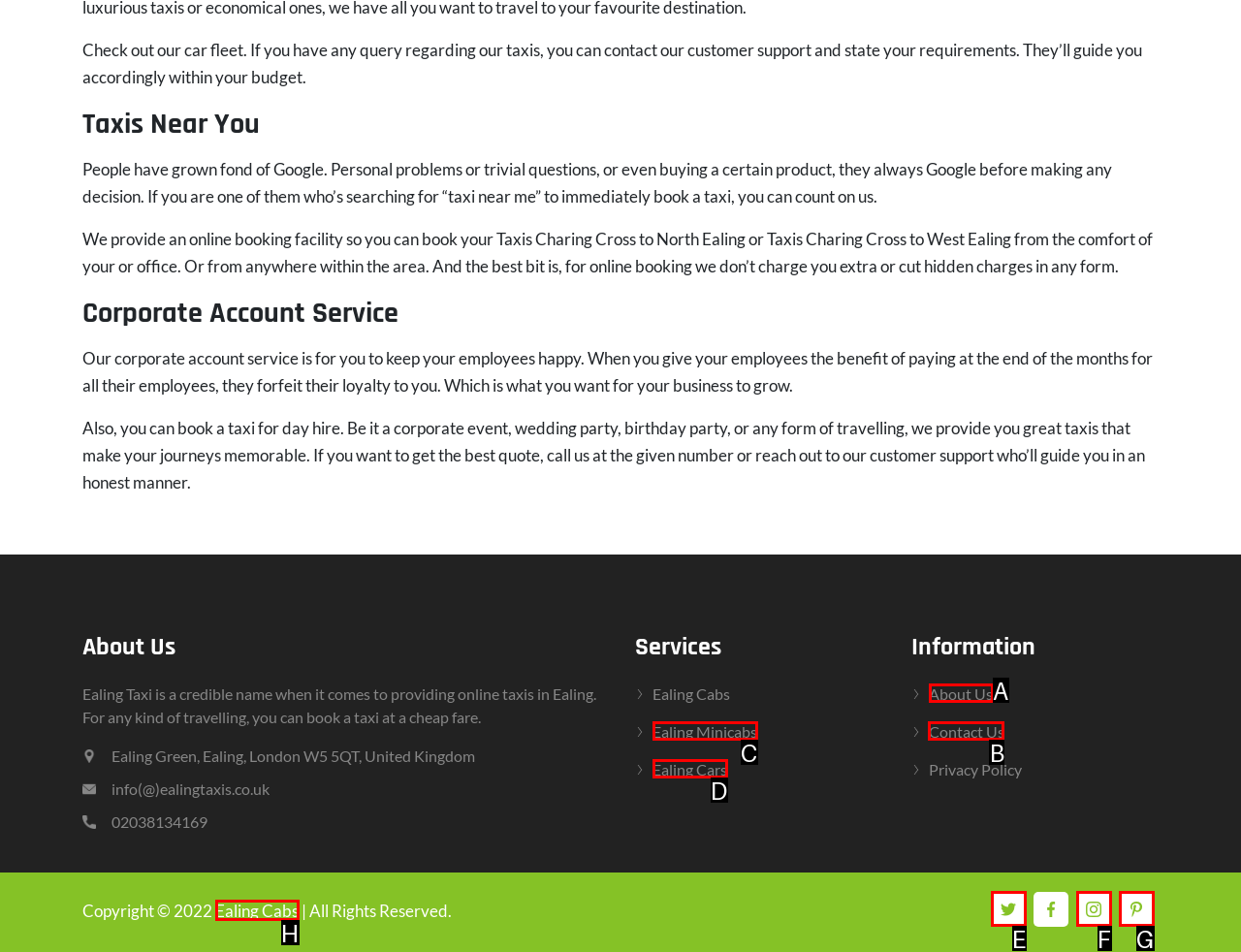Which option should you click on to fulfill this task: Click on the 'Leave a Comment' link? Answer with the letter of the correct choice.

None